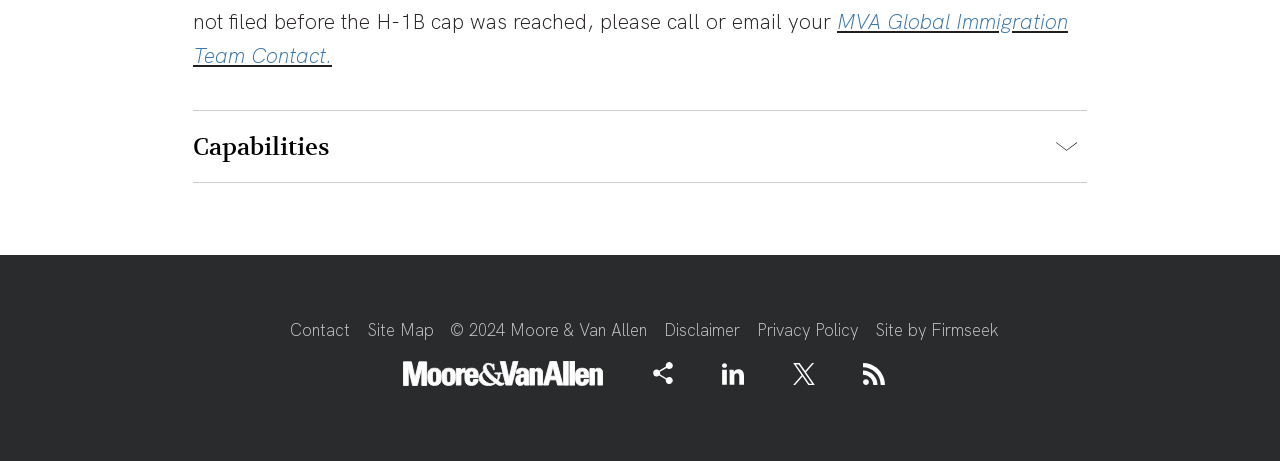Determine the bounding box coordinates for the element that should be clicked to follow this instruction: "Go to the contact page". The coordinates should be given as four float numbers between 0 and 1, in the format [left, top, right, bottom].

[0.226, 0.691, 0.273, 0.739]